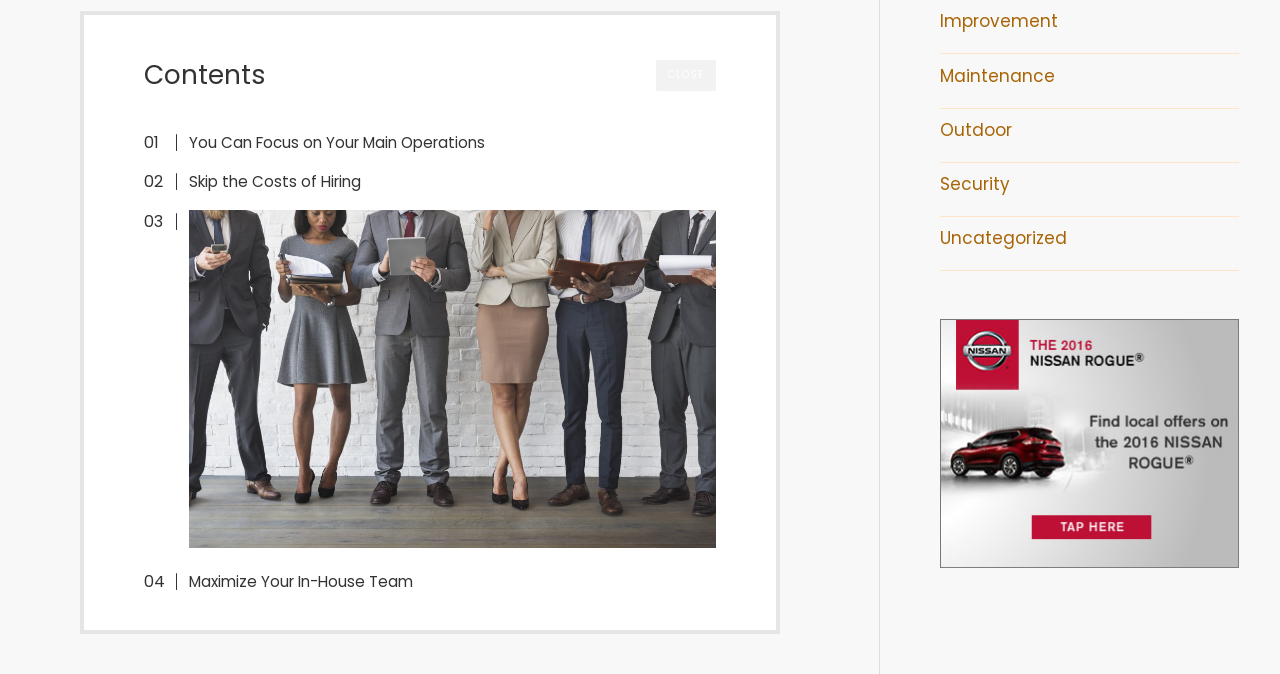Please provide the bounding box coordinates for the element that needs to be clicked to perform the instruction: "explore outdoor services". The coordinates must consist of four float numbers between 0 and 1, formatted as [left, top, right, bottom].

[0.734, 0.175, 0.791, 0.21]